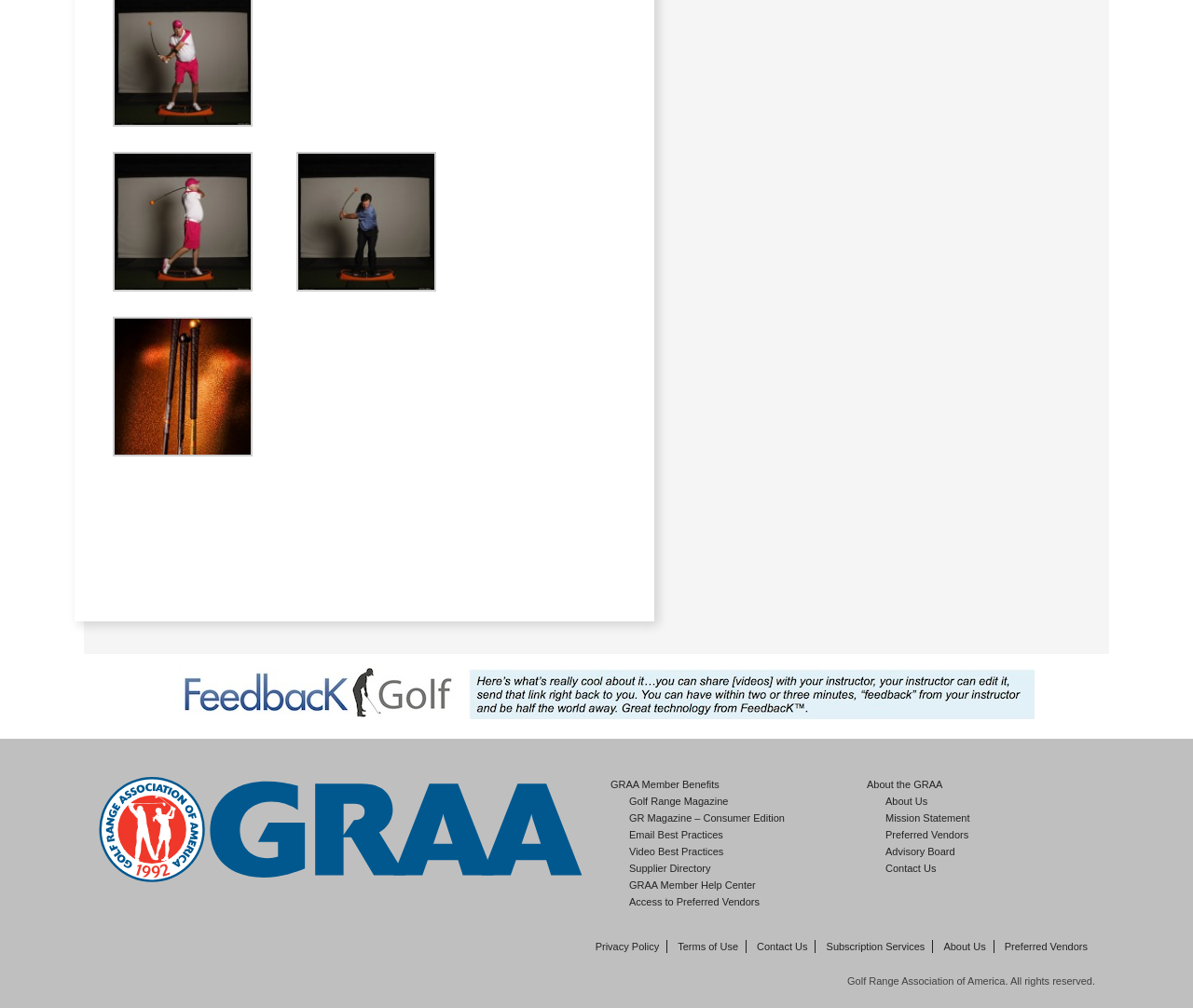Indicate the bounding box coordinates of the clickable region to achieve the following instruction: "Learn about the GRAA."

[0.727, 0.773, 0.79, 0.784]